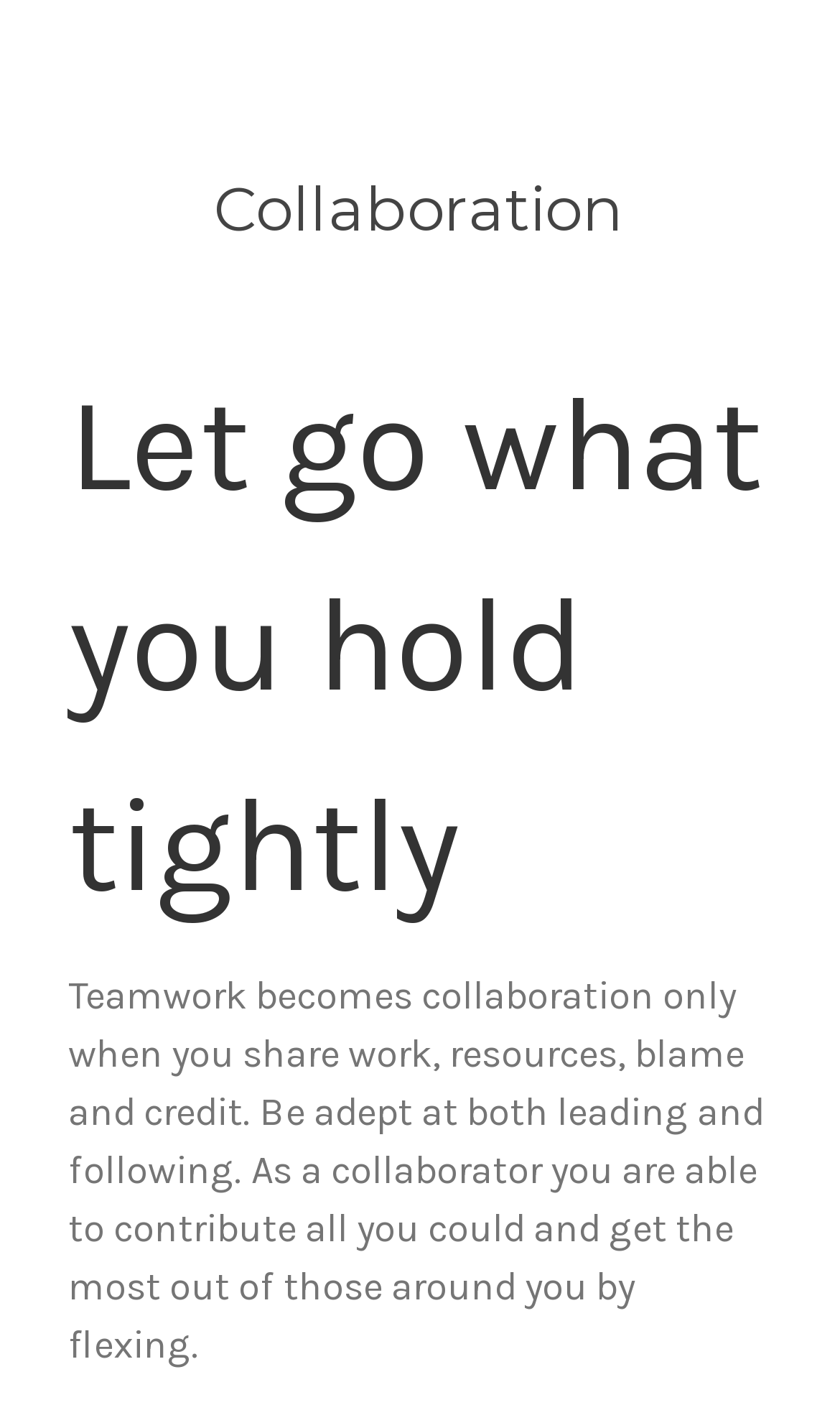Please specify the bounding box coordinates in the format (top-left x, top-left y, bottom-right x, bottom-right y), with all values as floating point numbers between 0 and 1. Identify the bounding box of the UI element described by: Terms of service

[0.365, 0.967, 0.635, 0.992]